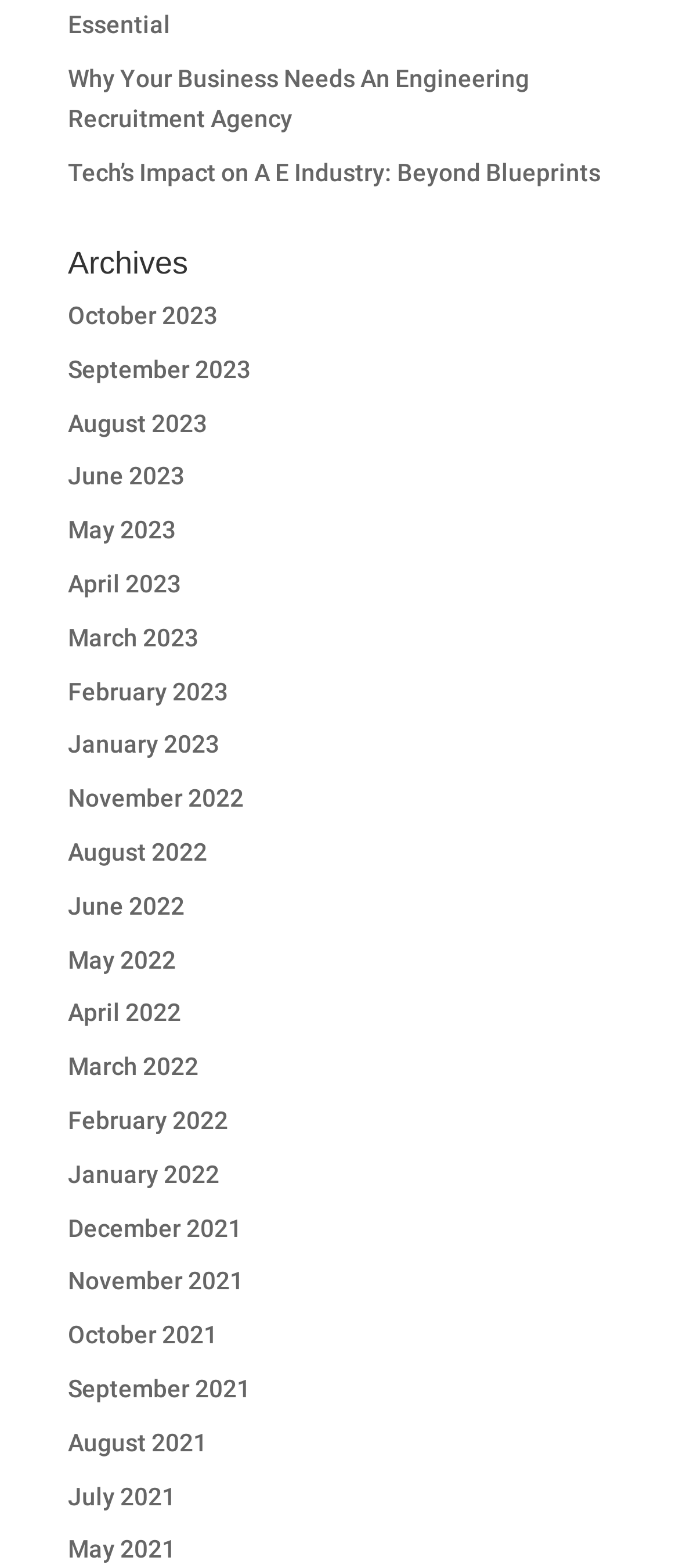What is the title of the first link?
Using the image as a reference, give a one-word or short phrase answer.

Why Your Business Needs An Engineering Recruitment Agency